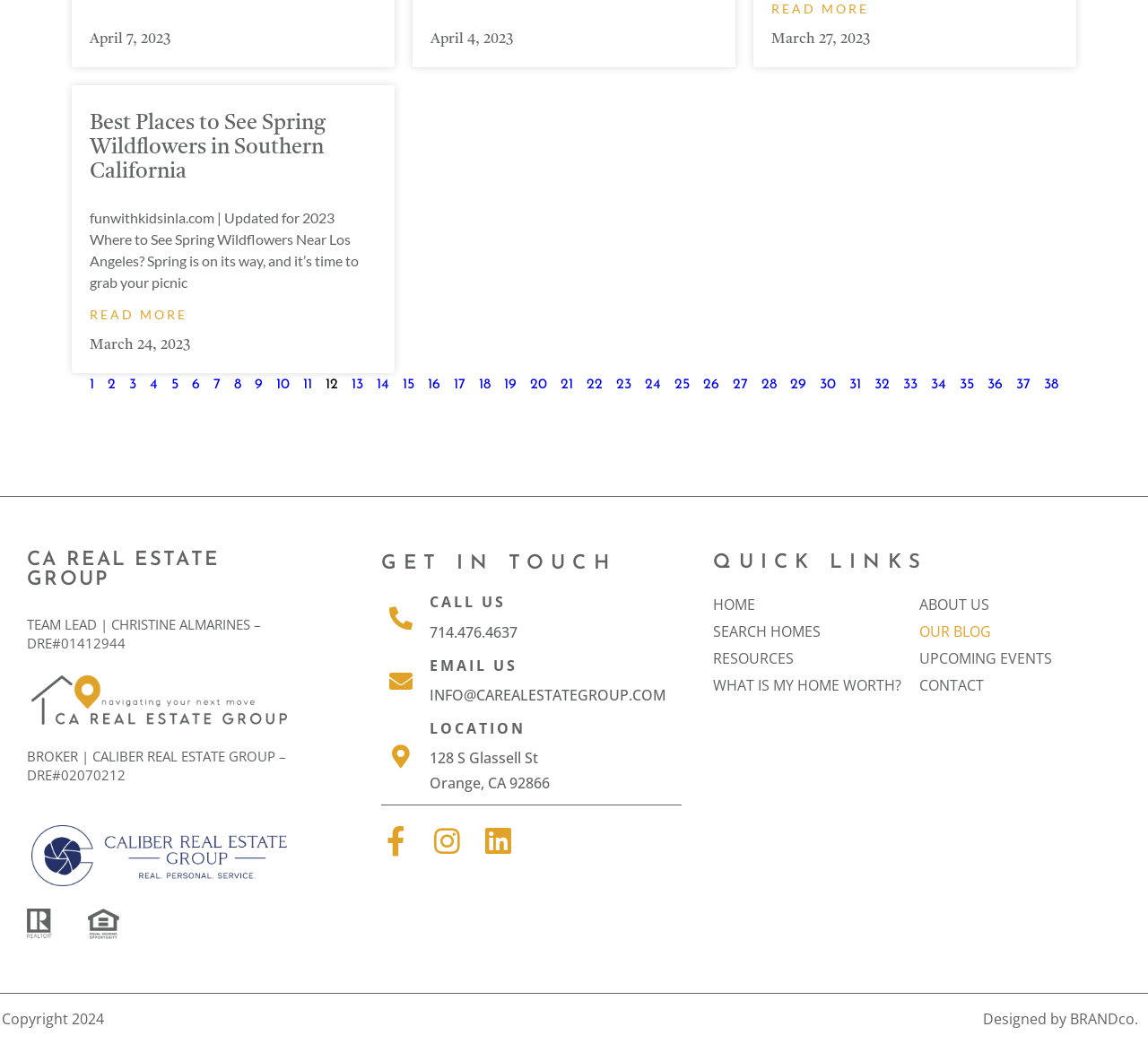How many pages are there in the pagination?
Answer the question with as much detail as possible.

I counted the number of link elements with text 'Page X' in the navigation section, where X is a number from 1 to 38.